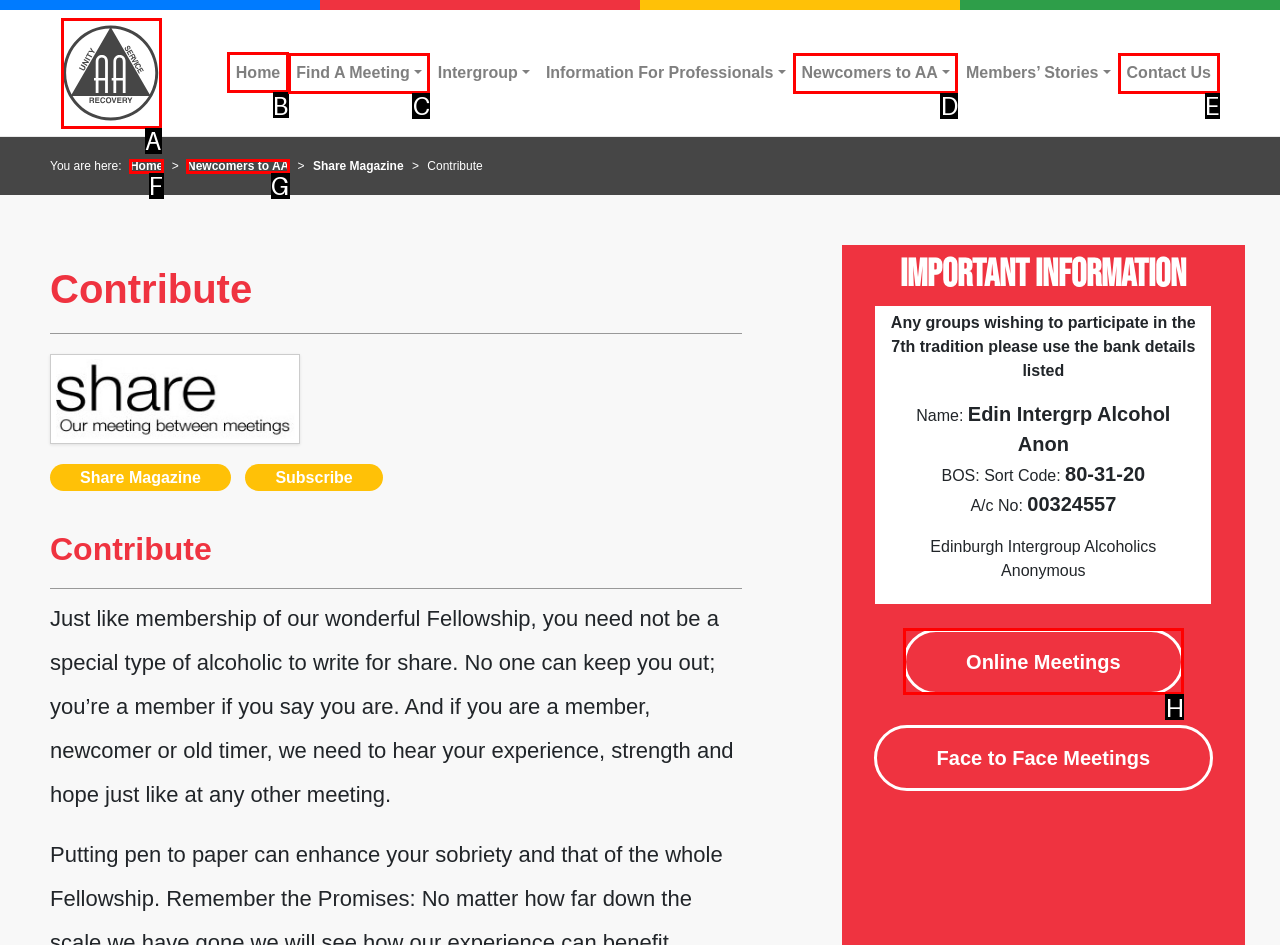Identify the correct UI element to click on to achieve the task: Click the Home link. Provide the letter of the appropriate element directly from the available choices.

B